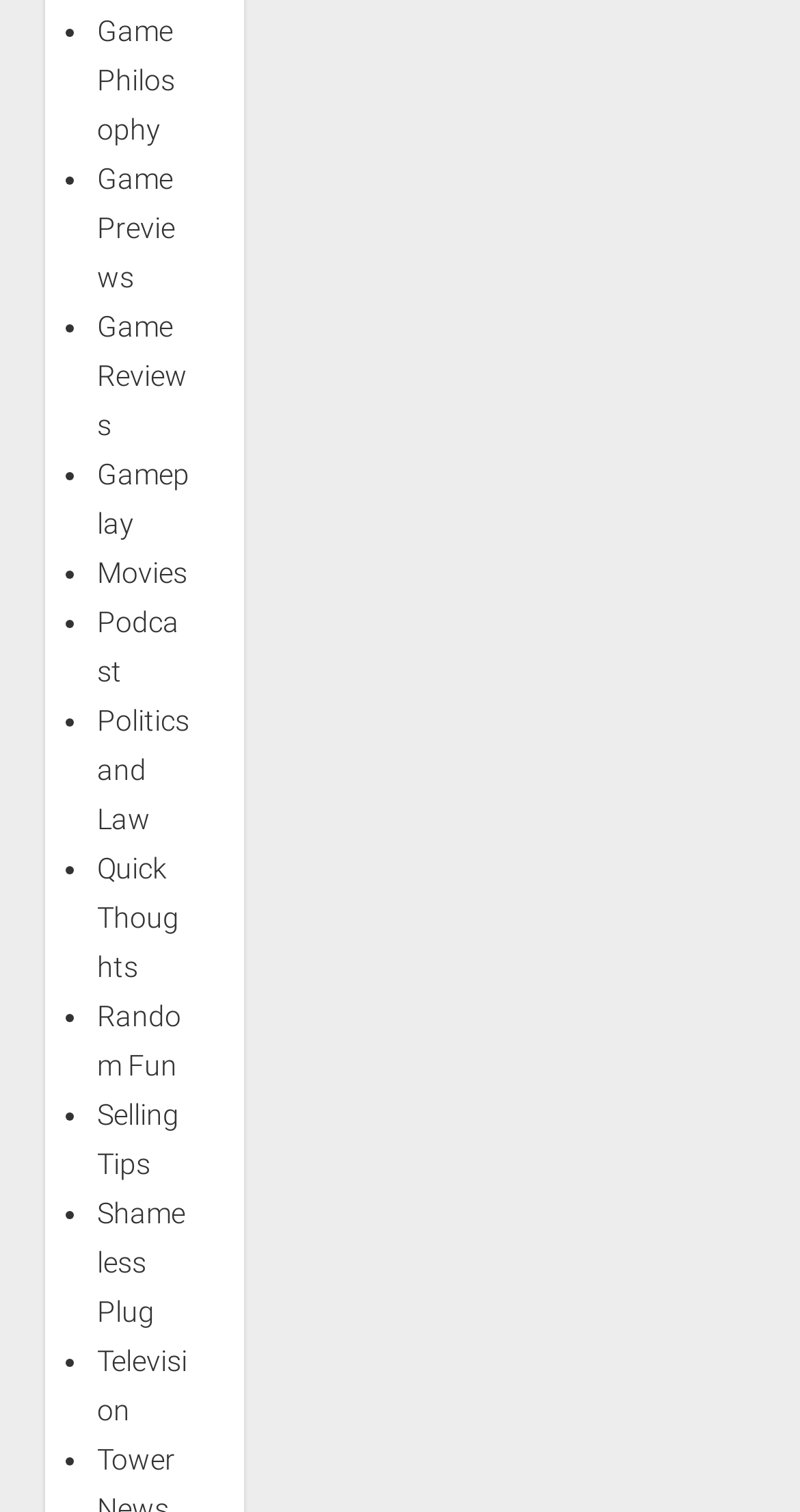Predict the bounding box for the UI component with the following description: "Politics and Law".

[0.121, 0.466, 0.236, 0.553]